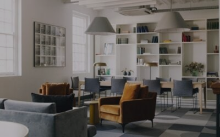What is the purpose of the shelving unit?
Please provide an in-depth and detailed response to the question.

The shelving unit in the background of the image is clean and organized, and it is used to display books and decorative items, which complements the thoughtfully chosen furniture in the room and adds to the overall aesthetic.